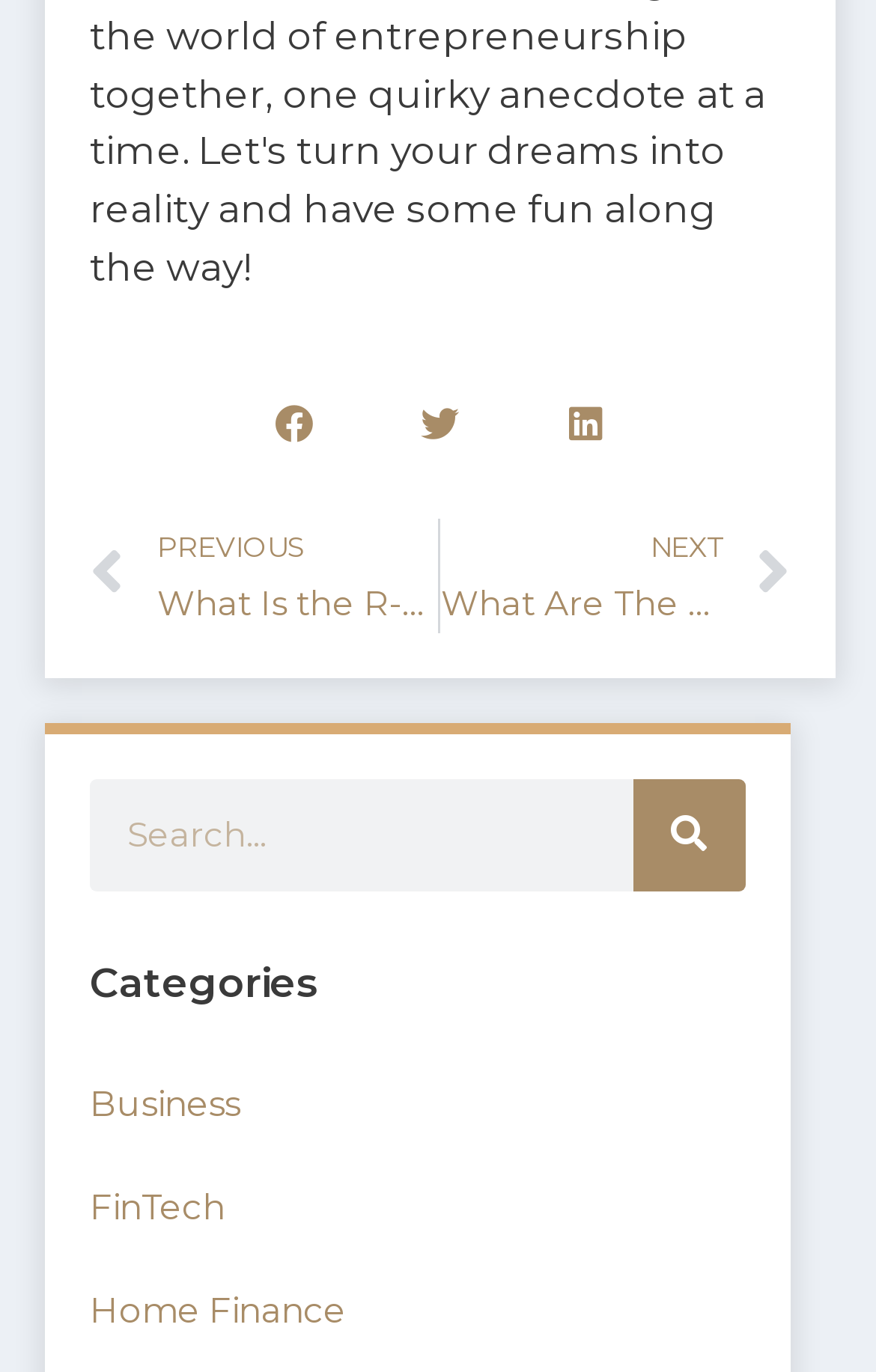Using the webpage screenshot and the element description parent_node: Search name="s" placeholder="Search...", determine the bounding box coordinates. Specify the coordinates in the format (top-left x, top-left y, bottom-right x, bottom-right y) with values ranging from 0 to 1.

[0.103, 0.568, 0.722, 0.649]